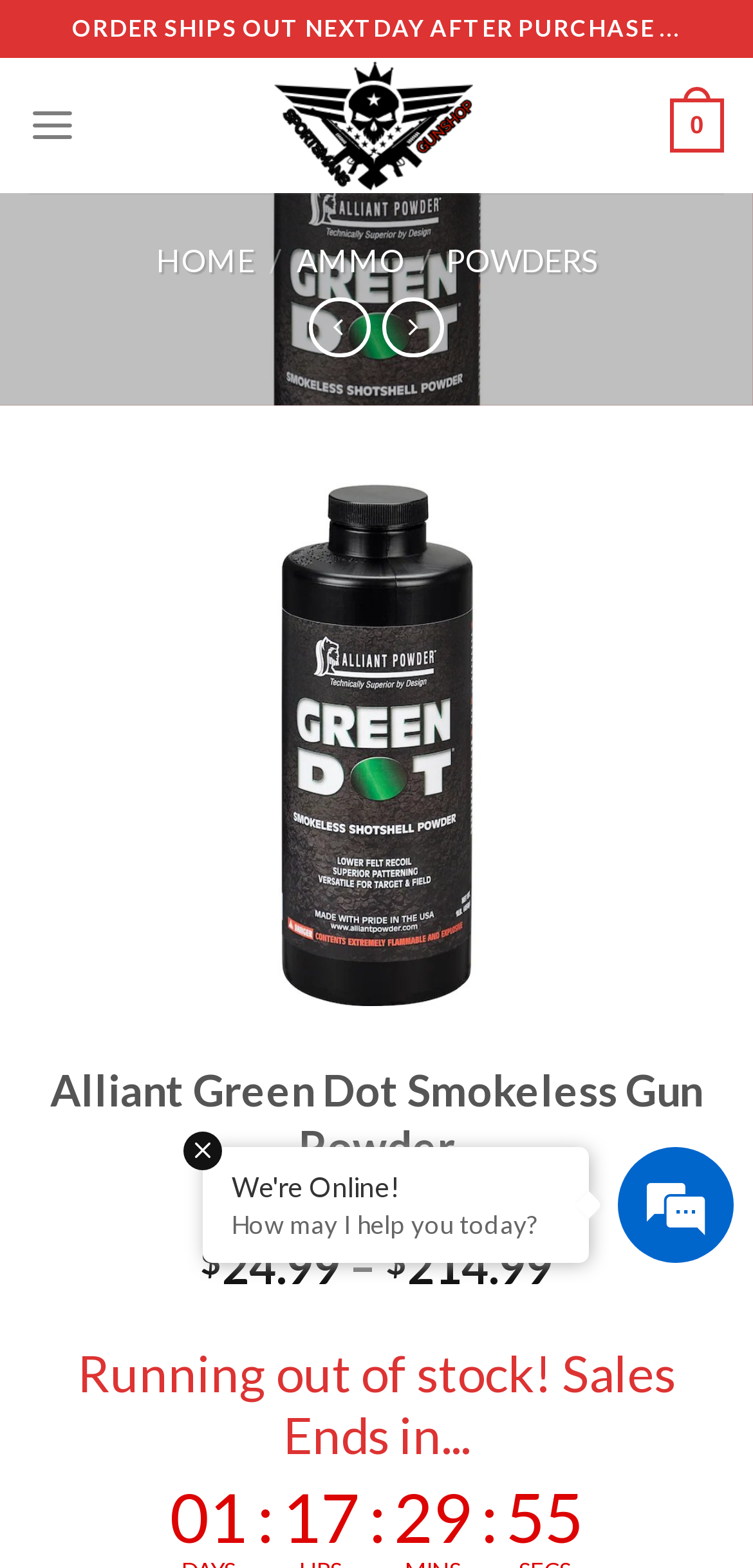Give a one-word or short-phrase answer to the following question: 
What is the price of the 1lb container?

$24.99